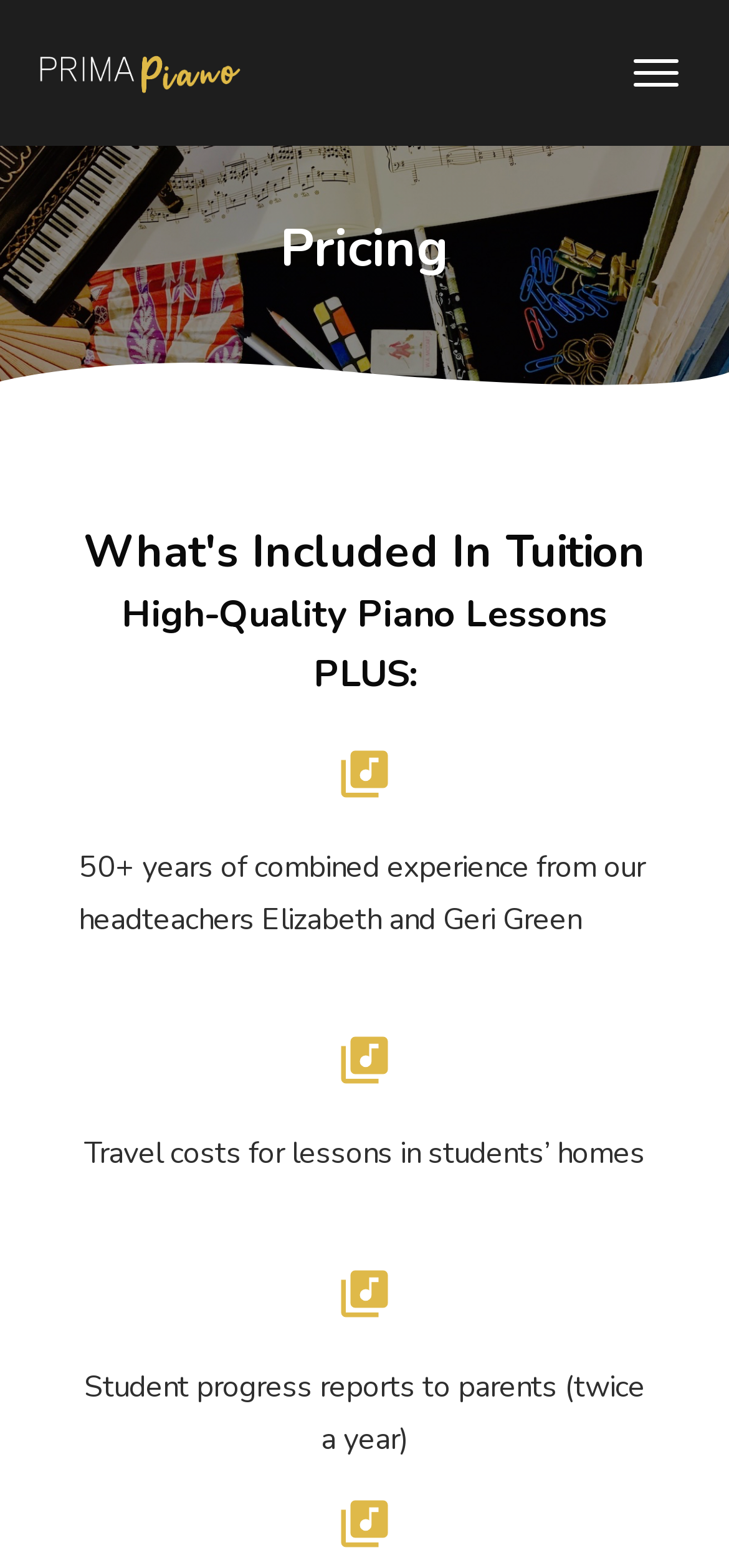What type of lessons are mentioned on the webpage?
Use the image to answer the question with a single word or phrase.

Piano Lessons